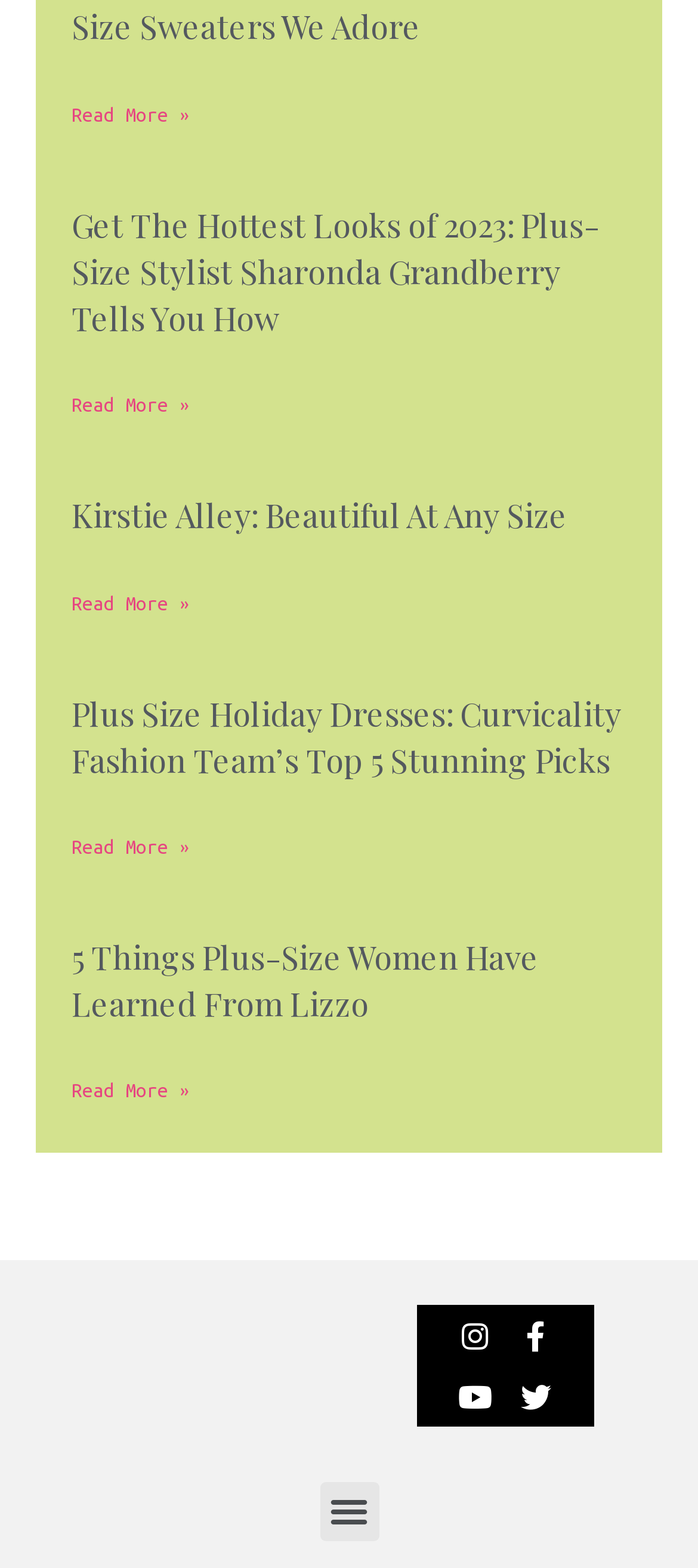Can you specify the bounding box coordinates of the area that needs to be clicked to fulfill the following instruction: "Browse archives"?

None